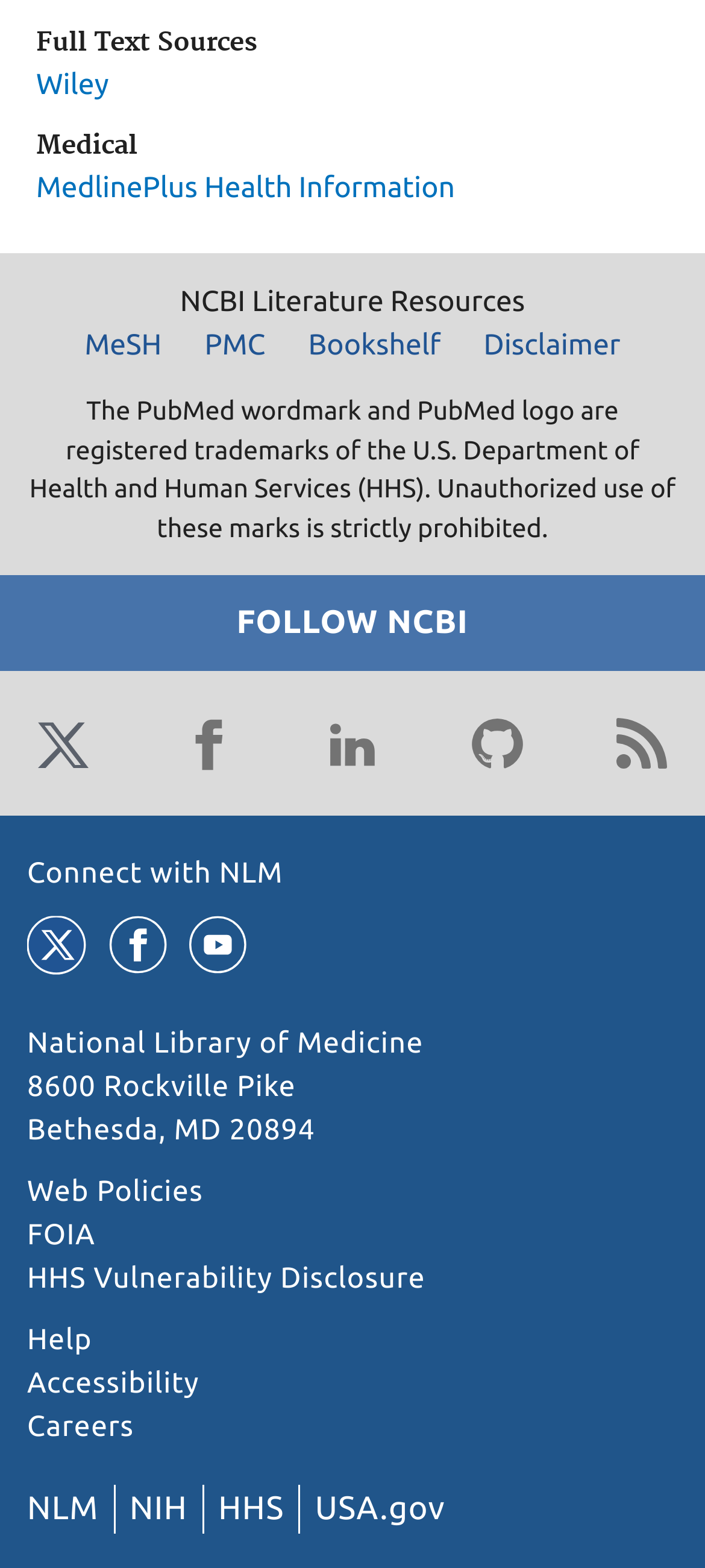Please identify the bounding box coordinates of where to click in order to follow the instruction: "View Help page".

[0.038, 0.845, 0.131, 0.865]